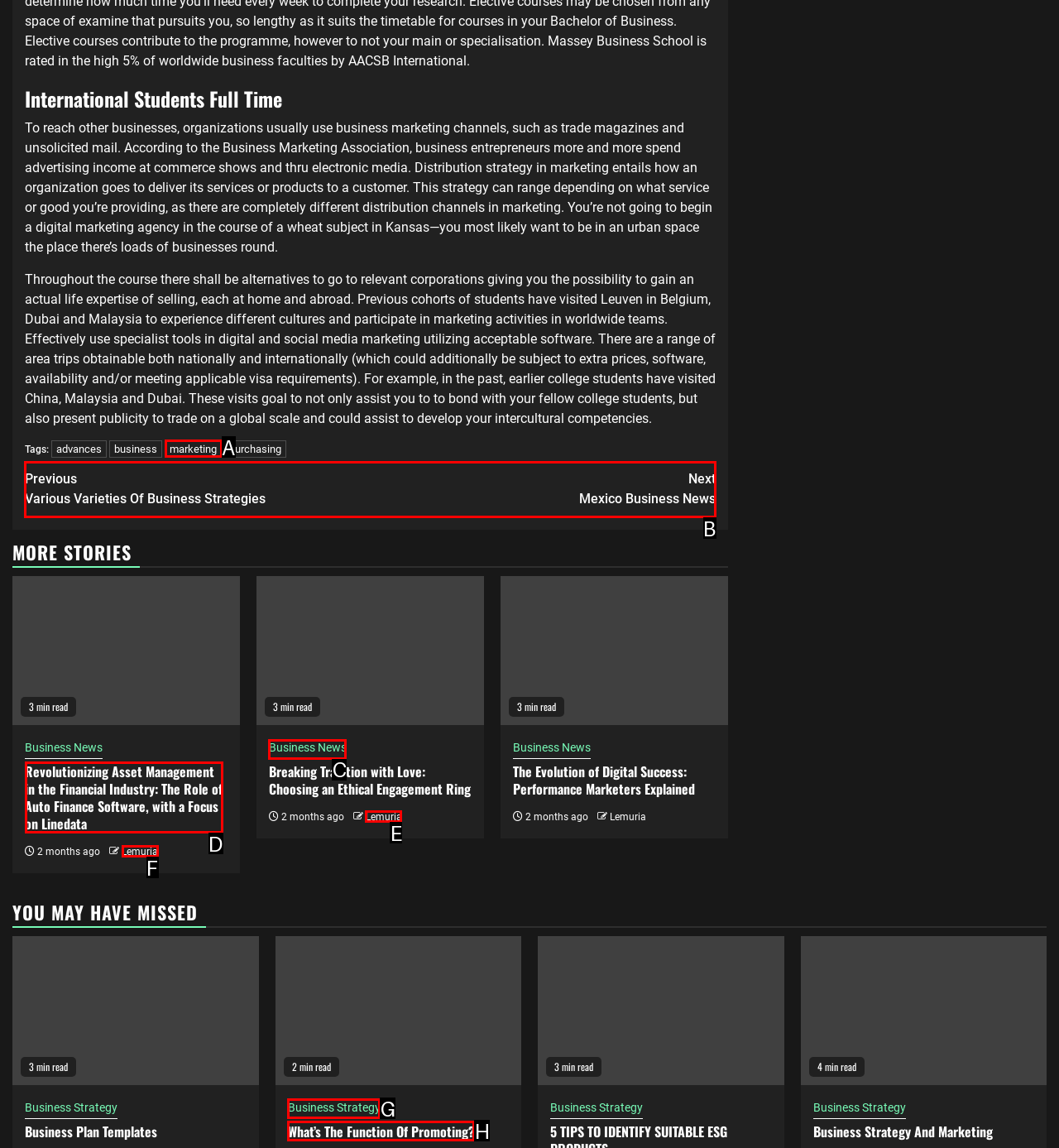Identify the correct UI element to click to achieve the task: Click on 'Continue Reading'.
Answer with the letter of the appropriate option from the choices given.

B